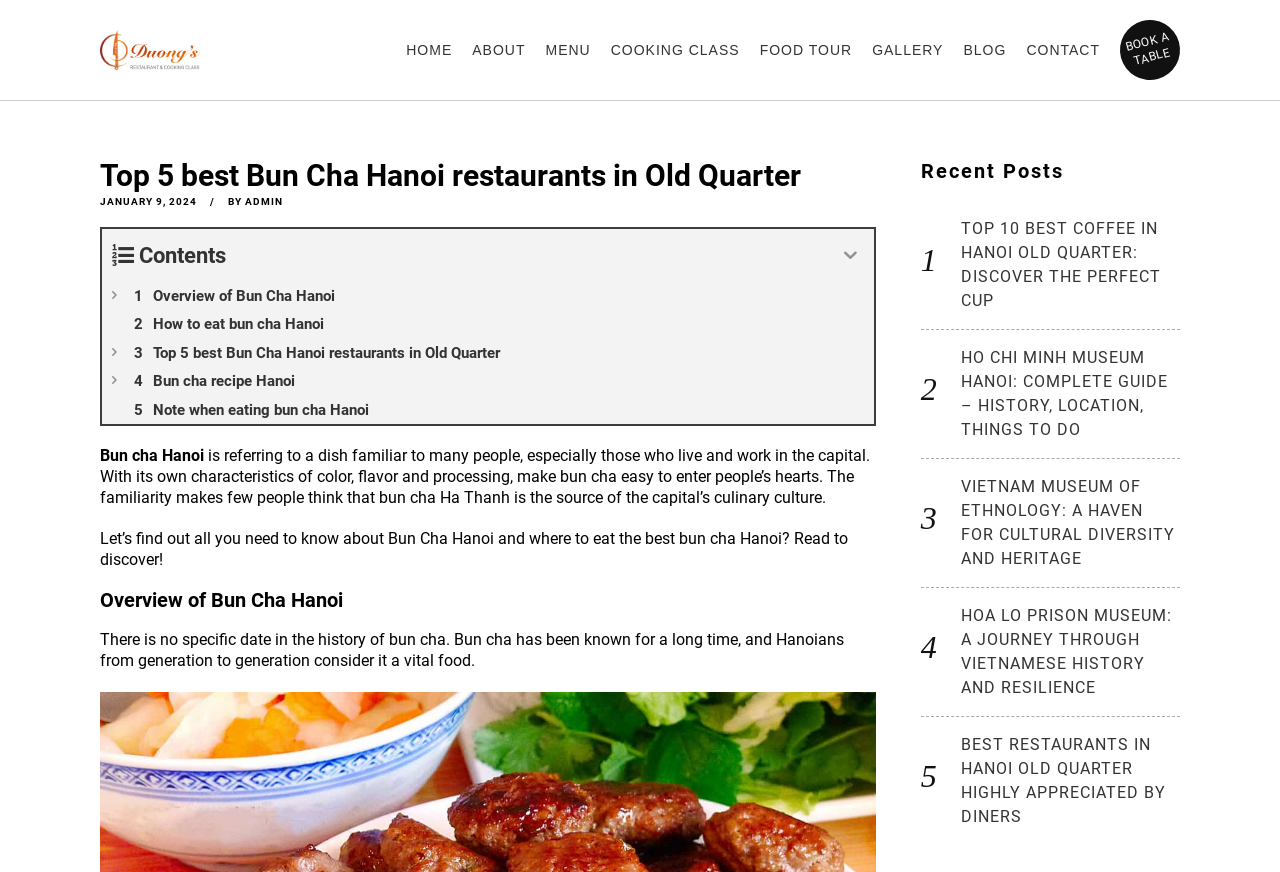Based on the image, please respond to the question with as much detail as possible:
What is the purpose of the 'BOOK A TABLE' button?

The 'BOOK A TABLE' button is likely used to book a table at one of the recommended restaurants, allowing users to make a reservation in advance.